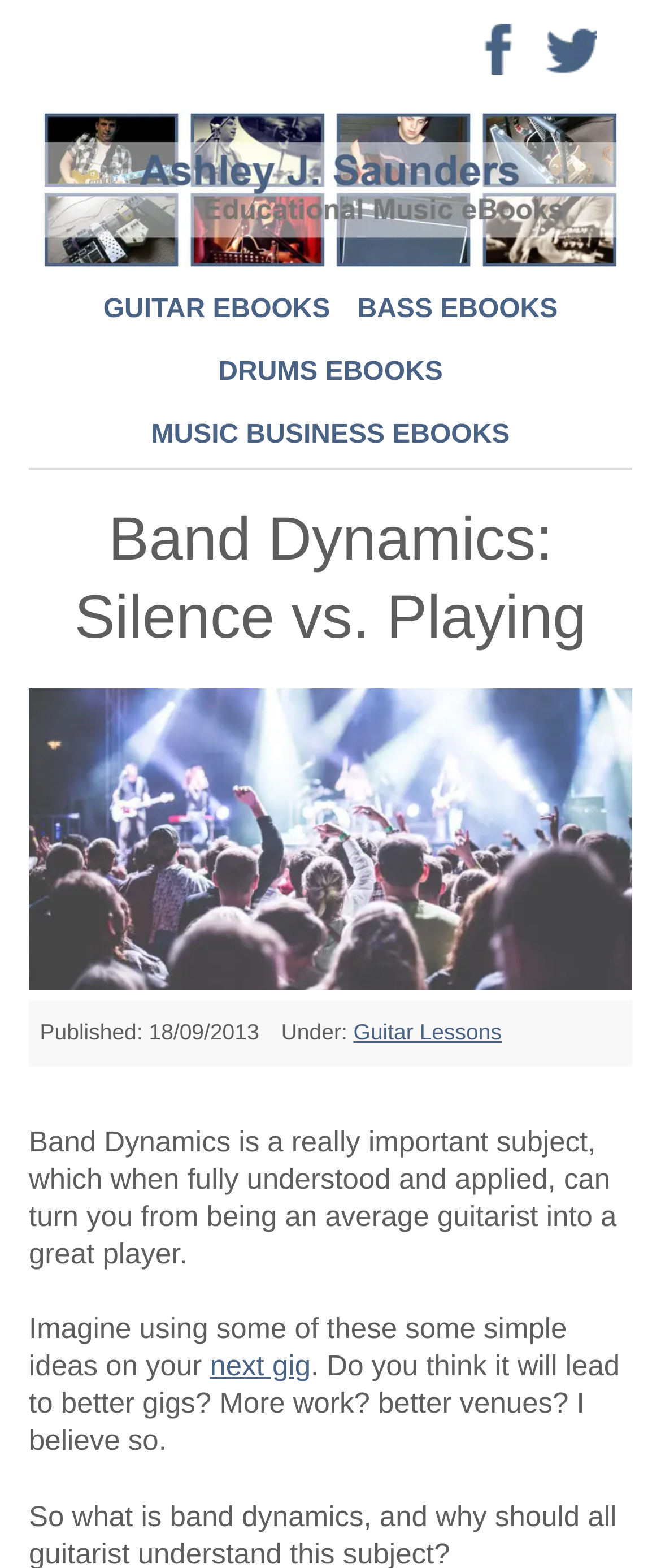Create a detailed summary of the webpage's content and design.

The webpage is about band dynamics and guitar playing, with a focus on the importance of silence and playing in a band setting. At the top of the page, there are three links aligned horizontally, with the first one located at the top-left corner, the second one in the middle, and the third one at the top-right corner. Below these links, there is a banner-like element that spans the entire width of the page, containing an image and a link with the text "Ashley J. Saunders Guitar eBooks, Bass eBooks, Drums eBooks, Music Business eBooks".

Below the banner, there are four links arranged in a horizontal row, labeled "GUITAR EBOOKS", "BASS EBOOKS", "DRUMS EBOOKS", and "MUSIC BUSINESS EBOOKS". These links are centered on the page, with the first two links on the left side and the last two links on the right side.

The main content of the page is headed by a title "Band Dynamics: Silence vs. Playing", which is followed by a large image that takes up most of the page width. Below the image, there is a publication date "Published: 18/09/2013" and a category label "Under:" with a link to "Guitar Lessons".

The main text of the page is divided into three paragraphs. The first paragraph explains the importance of band dynamics in becoming a great guitarist. The second paragraph is a brief sentence that mentions using simple ideas on the next gig. The third paragraph elaborates on the potential benefits of applying band dynamics, such as getting better gigs, more work, and better venues. Throughout the text, there are no images, but there are several links and a few empty lines that separate the paragraphs.